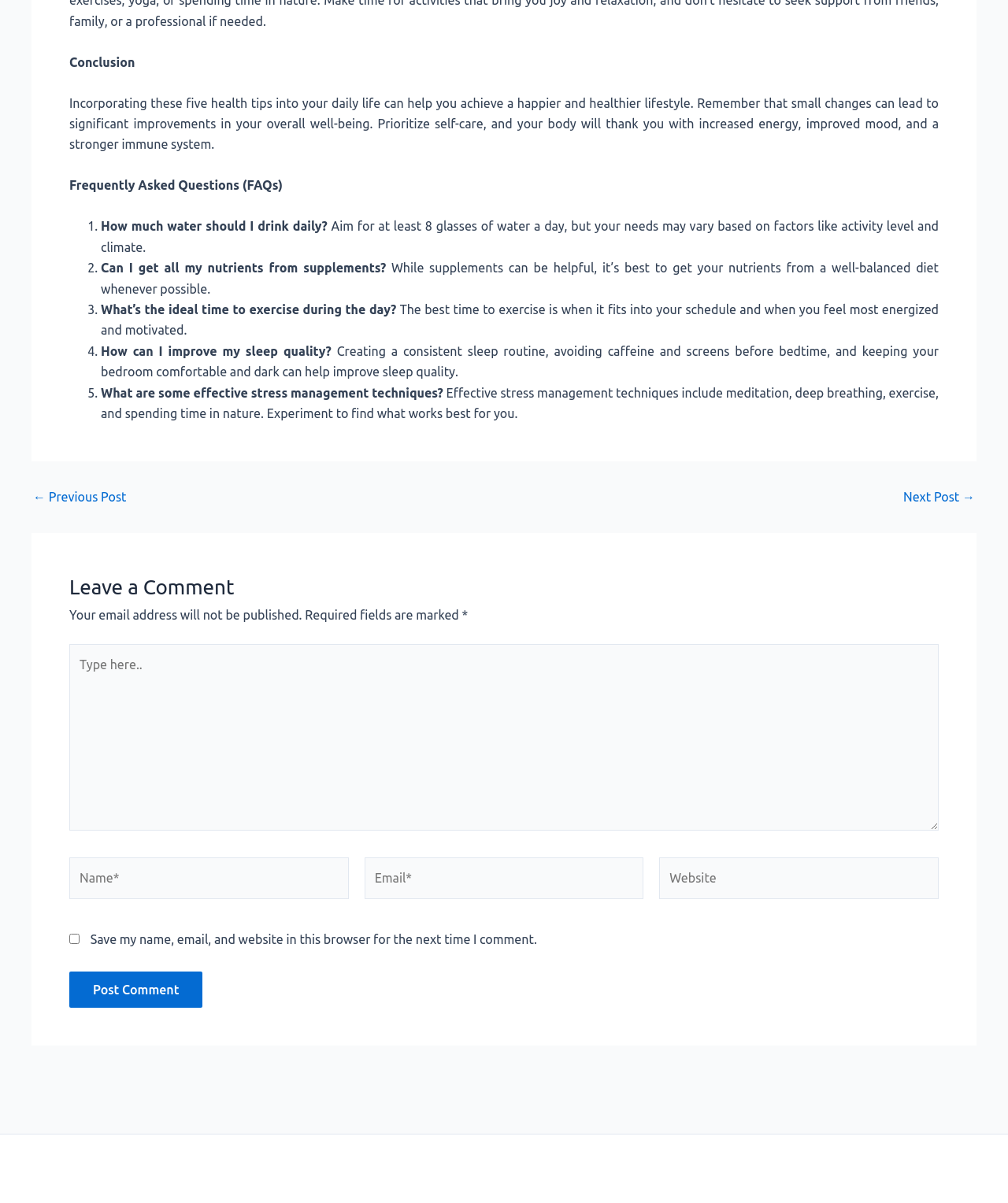What is the label of the first textbox in the comment section?
Please look at the screenshot and answer using one word or phrase.

Type here..